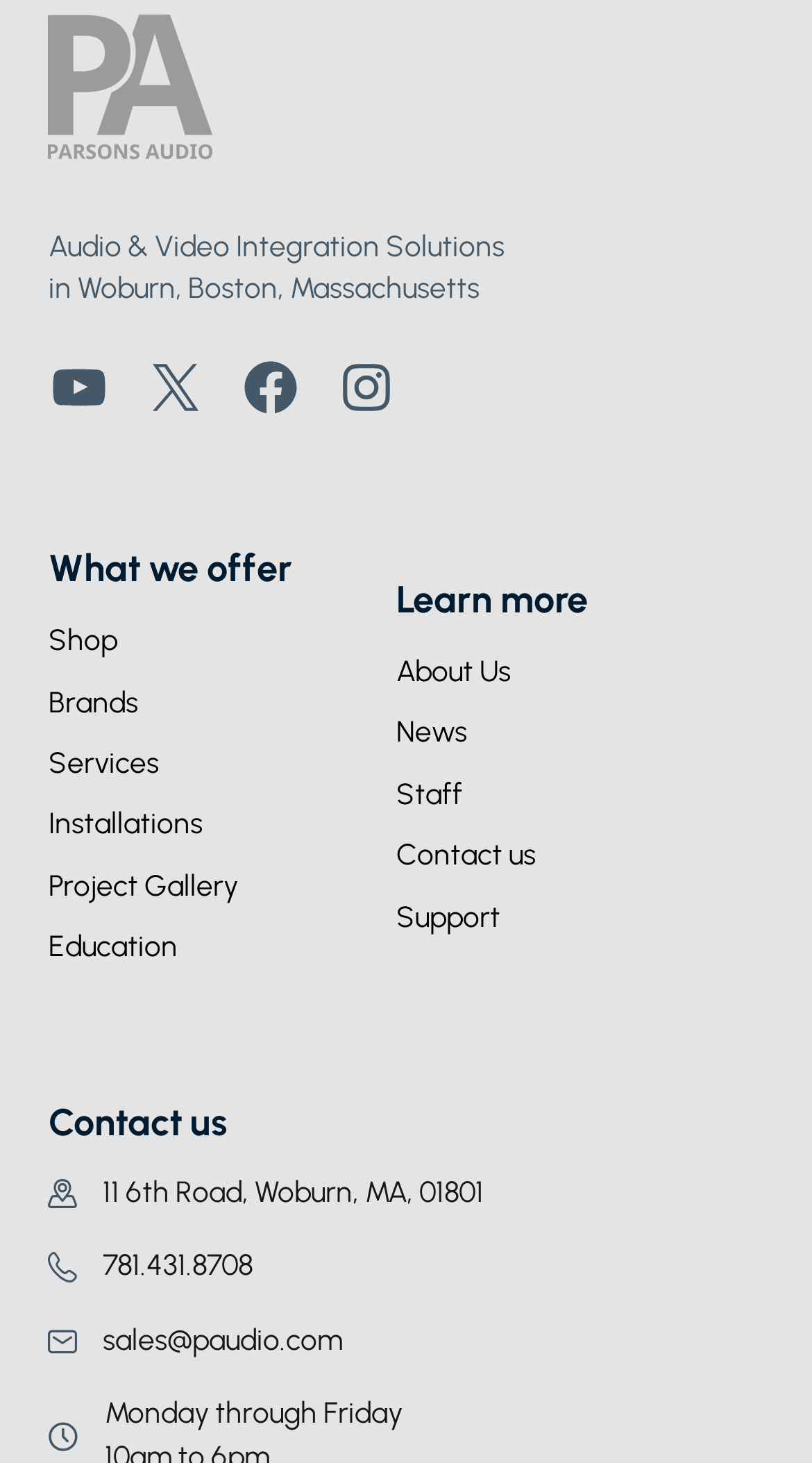Please specify the bounding box coordinates of the area that should be clicked to accomplish the following instruction: "Click on Facebook". The coordinates should consist of four float numbers between 0 and 1, i.e., [left, top, right, bottom].

[0.296, 0.243, 0.373, 0.286]